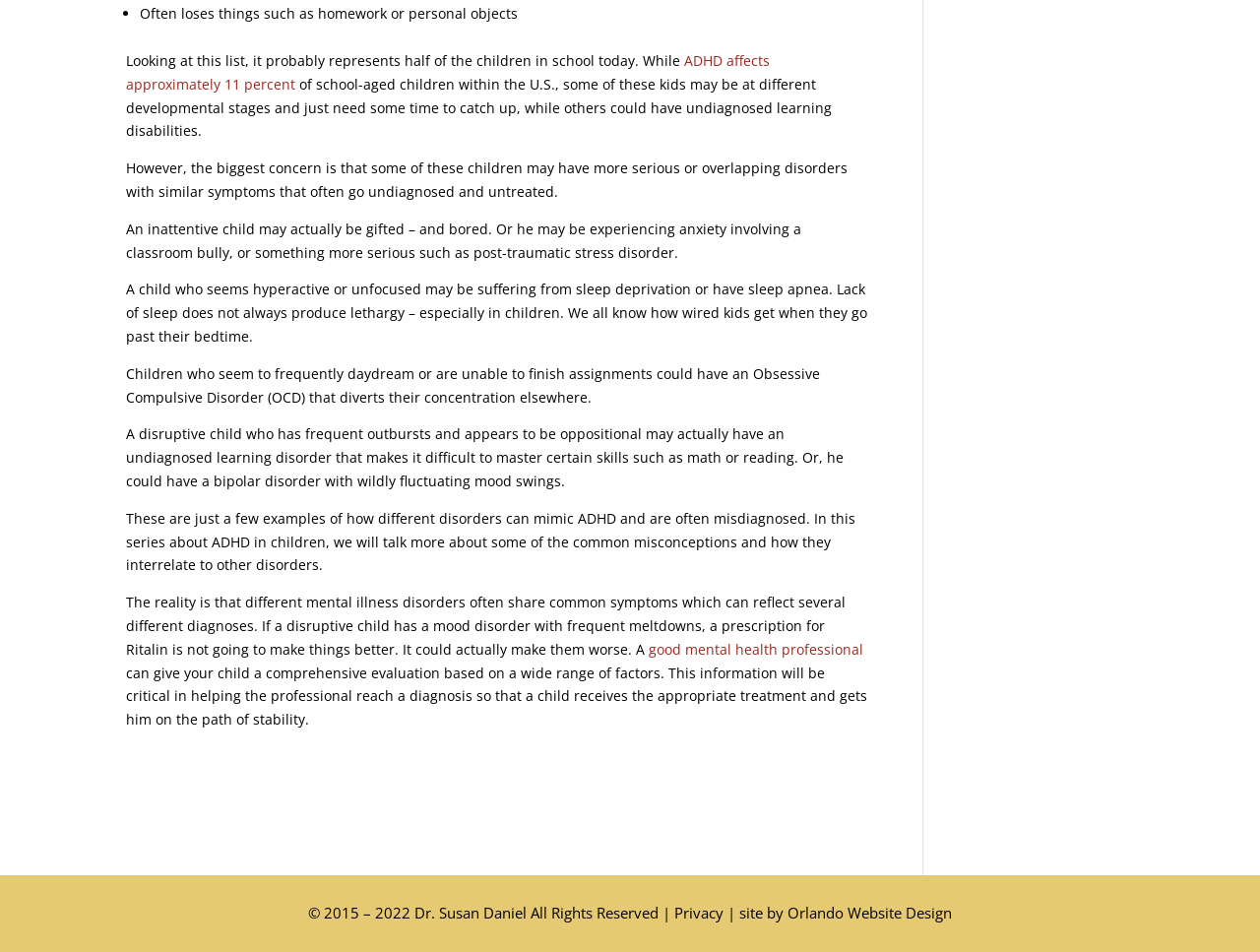Show the bounding box coordinates for the HTML element as described: "ADHD affects approximately 11 percent".

[0.1, 0.054, 0.611, 0.098]